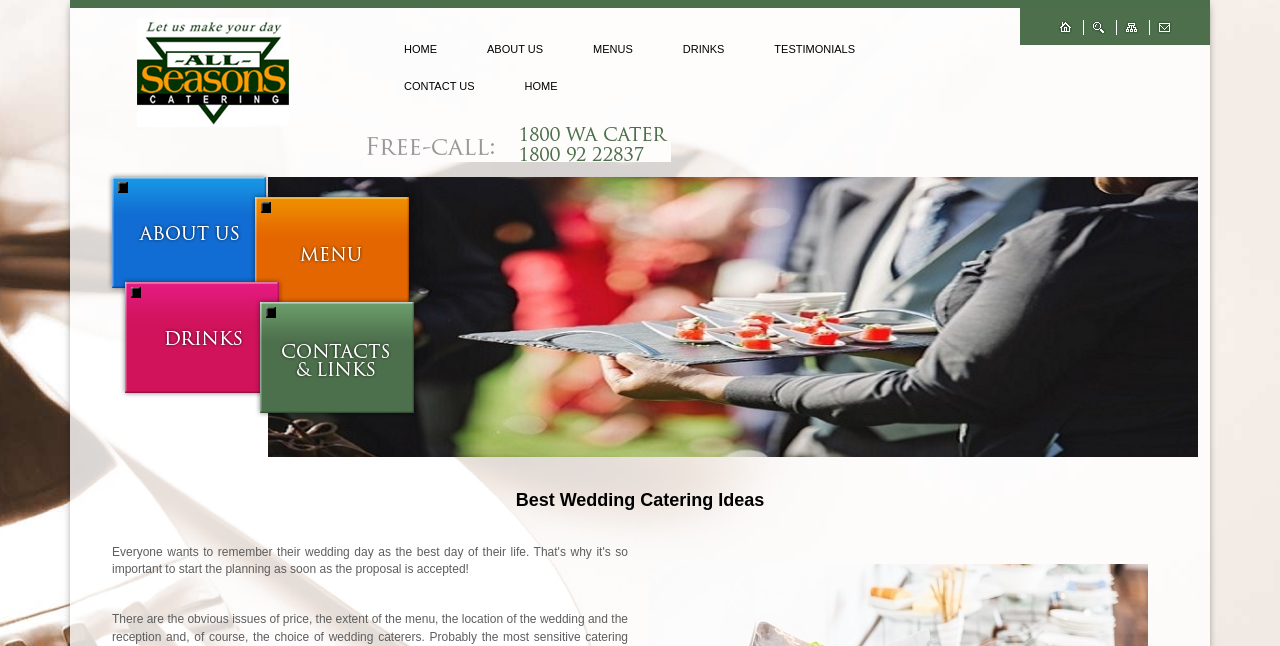Find and specify the bounding box coordinates that correspond to the clickable region for the instruction: "visit 'All Seasons Catering'".

[0.055, 0.028, 0.277, 0.197]